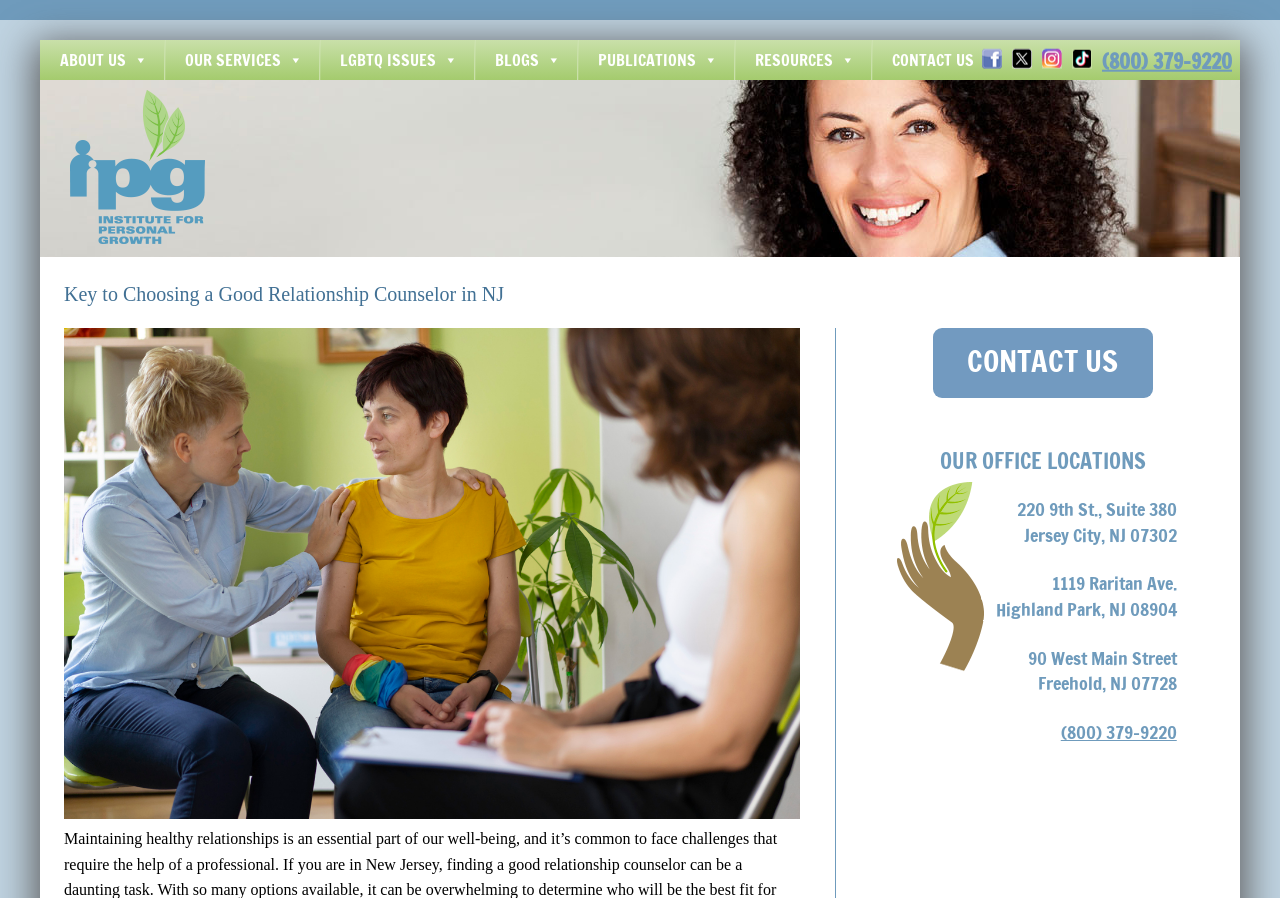Locate the bounding box coordinates of the element that should be clicked to execute the following instruction: "Get in touch through CONTACT US".

[0.756, 0.377, 0.874, 0.425]